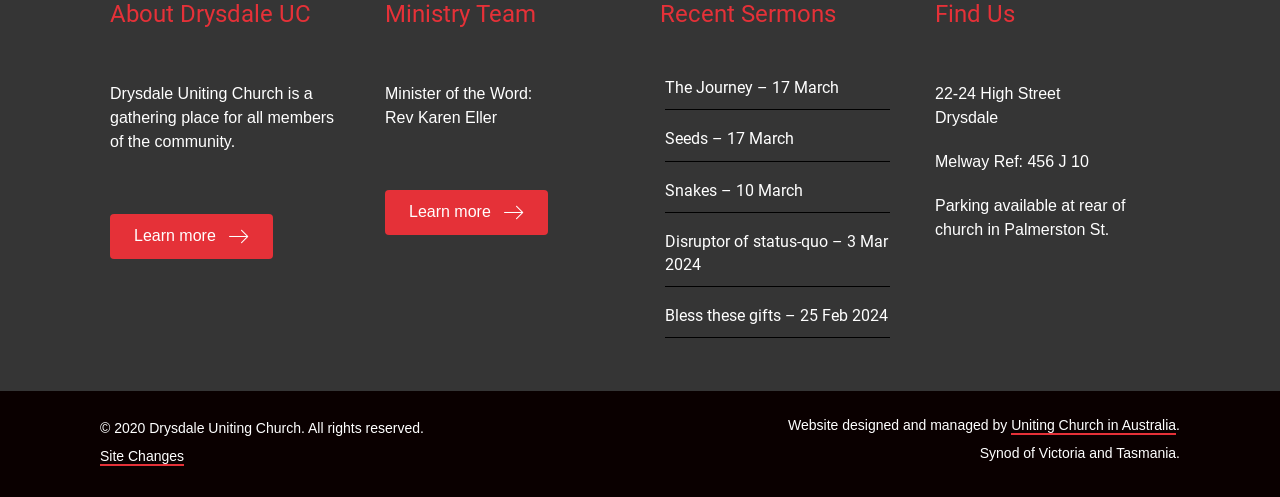Please locate the bounding box coordinates for the element that should be clicked to achieve the following instruction: "View the sermon 'The Journey – 17 March'". Ensure the coordinates are given as four float numbers between 0 and 1, i.e., [left, top, right, bottom].

[0.52, 0.157, 0.655, 0.195]